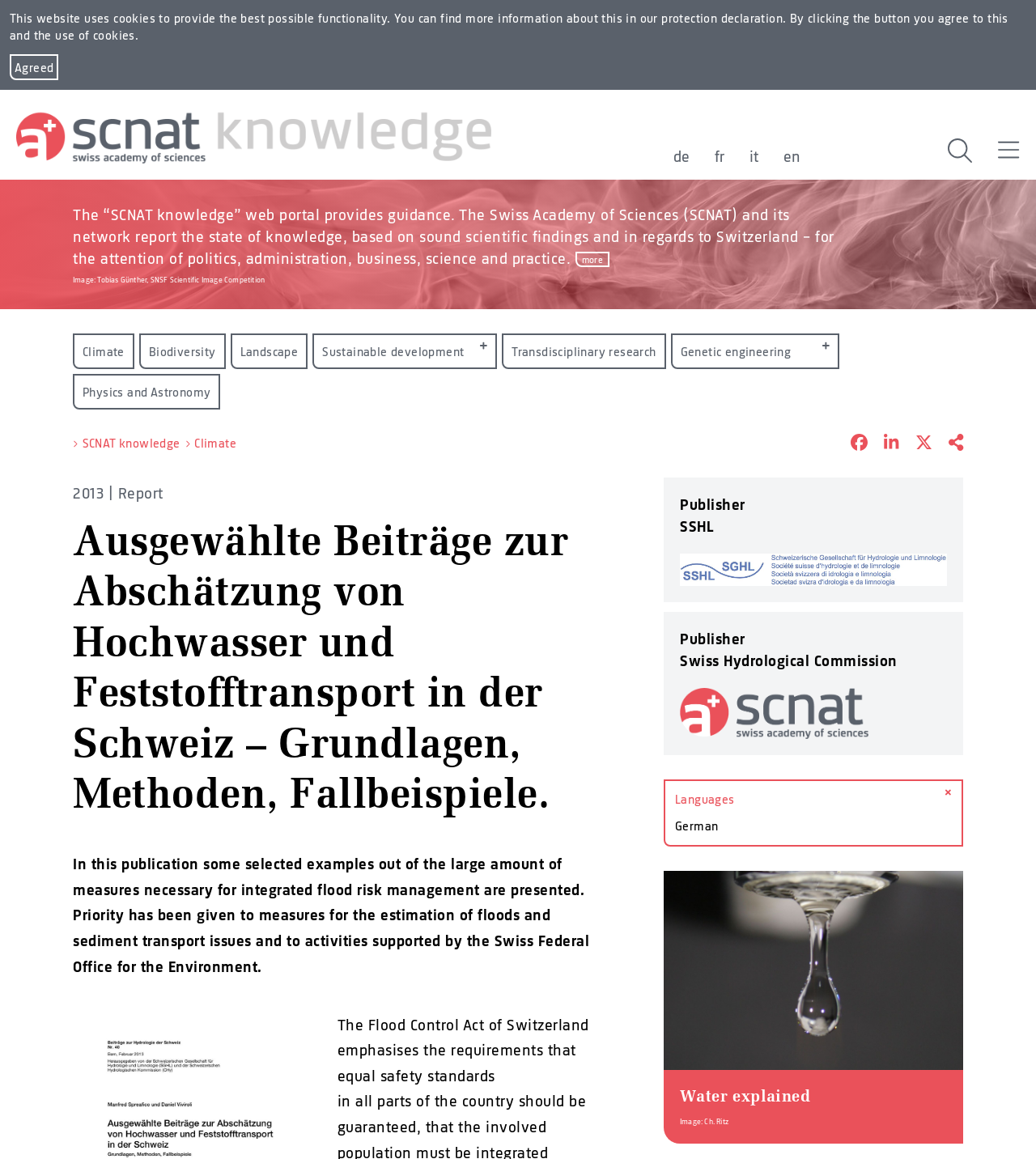Please locate the clickable area by providing the bounding box coordinates to follow this instruction: "Select the 'Languages' option".

[0.652, 0.682, 0.919, 0.697]